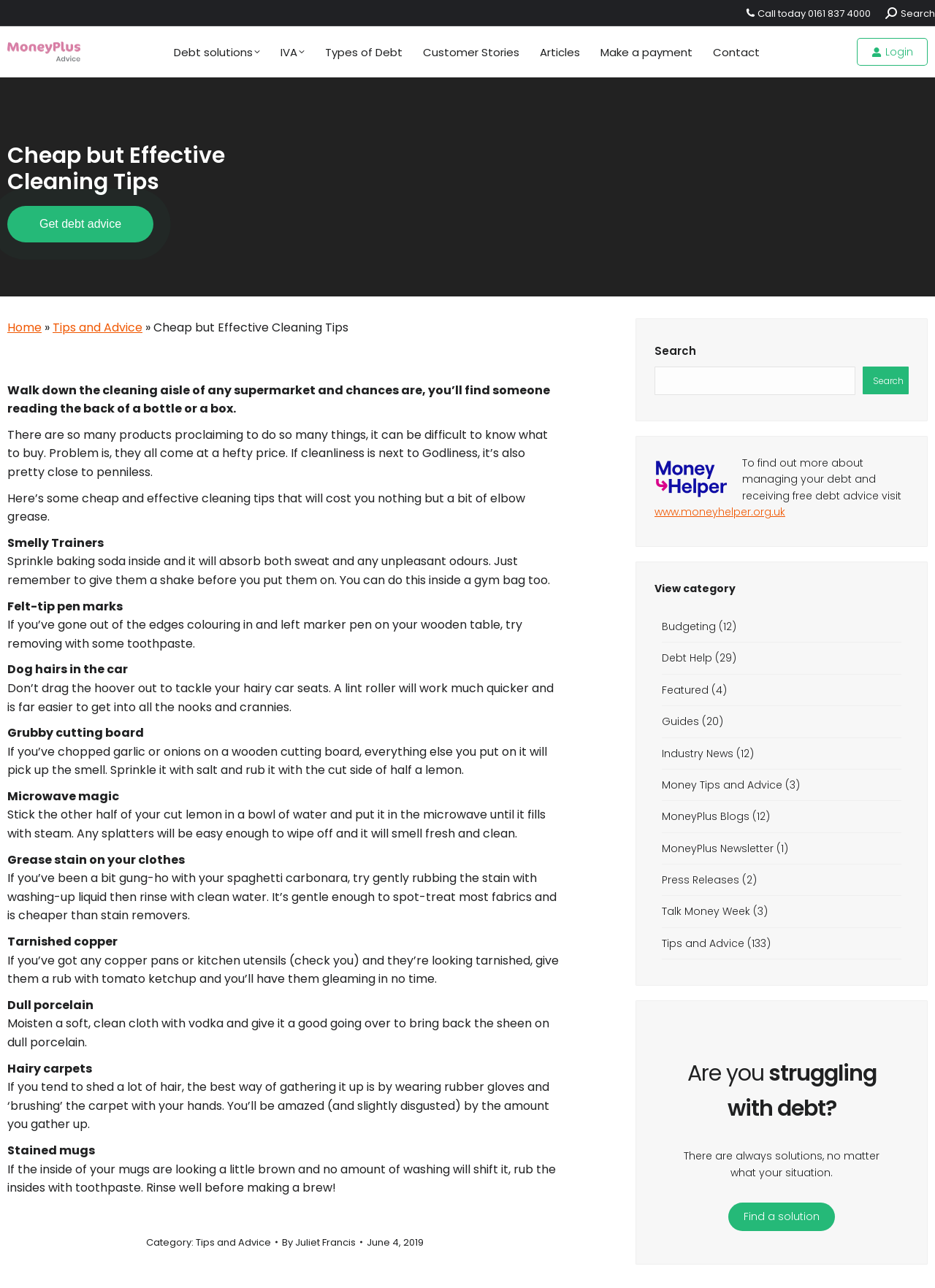Identify the bounding box coordinates of the part that should be clicked to carry out this instruction: "Search for tips and advice".

[0.7, 0.285, 0.915, 0.307]